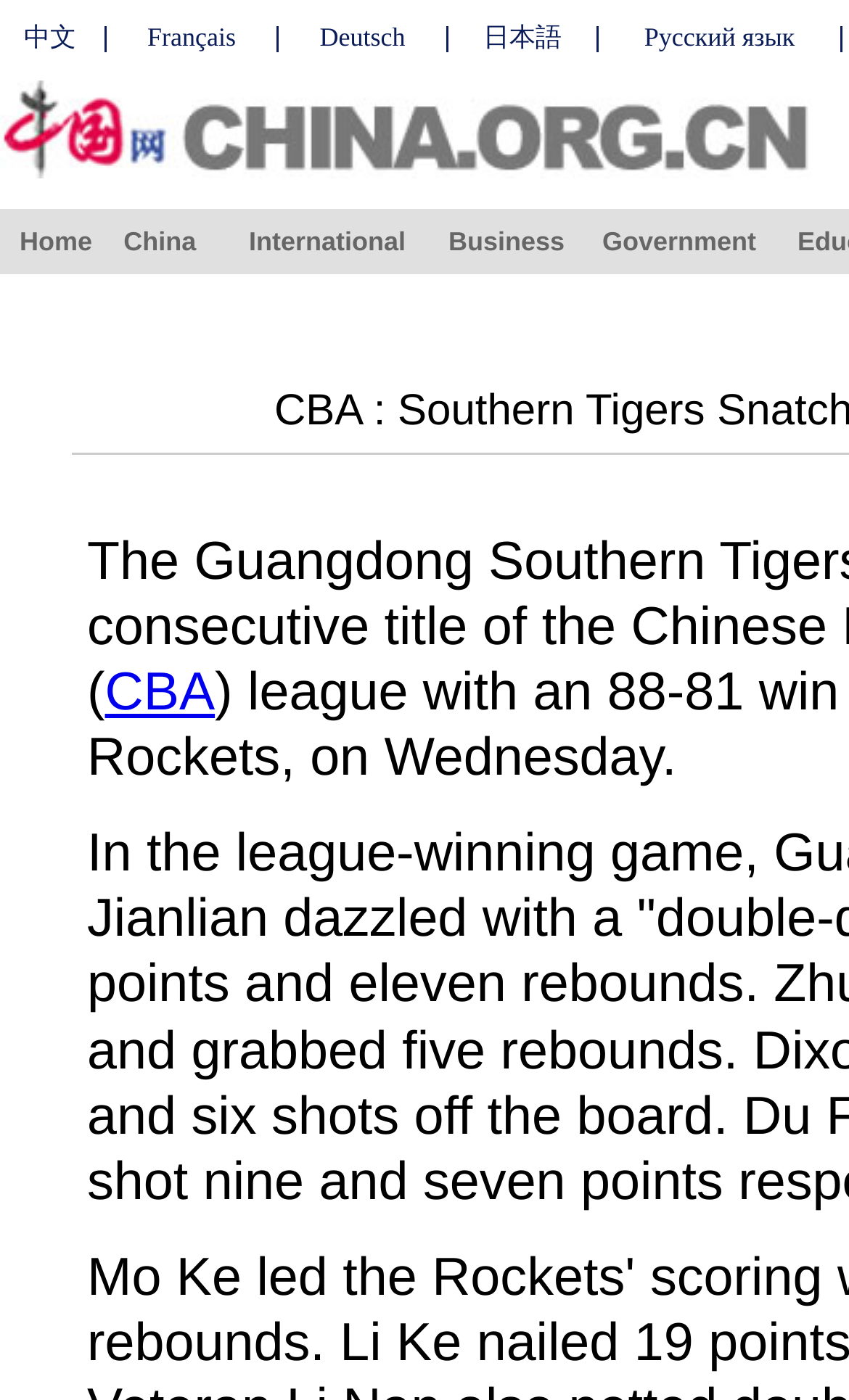How many language options are available?
Using the details shown in the screenshot, provide a comprehensive answer to the question.

I counted the number of language options available on the top of the webpage, which are '中文', 'Français', 'Deutsch', '日本語', and 'Русский язык', totaling 7 options.